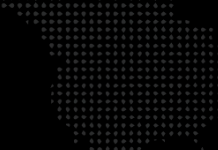Based on the image, please elaborate on the answer to the following question:
What is the significance of the logo?

The logo of Dongke United signifies the brand's commitment to quality and innovation, which is essential in sectors where epoxy resin is utilized for its adhesive, protective, and electrical insulating properties, reflecting the company's focus on providing solutions in industries like construction, automotive, and electronics.